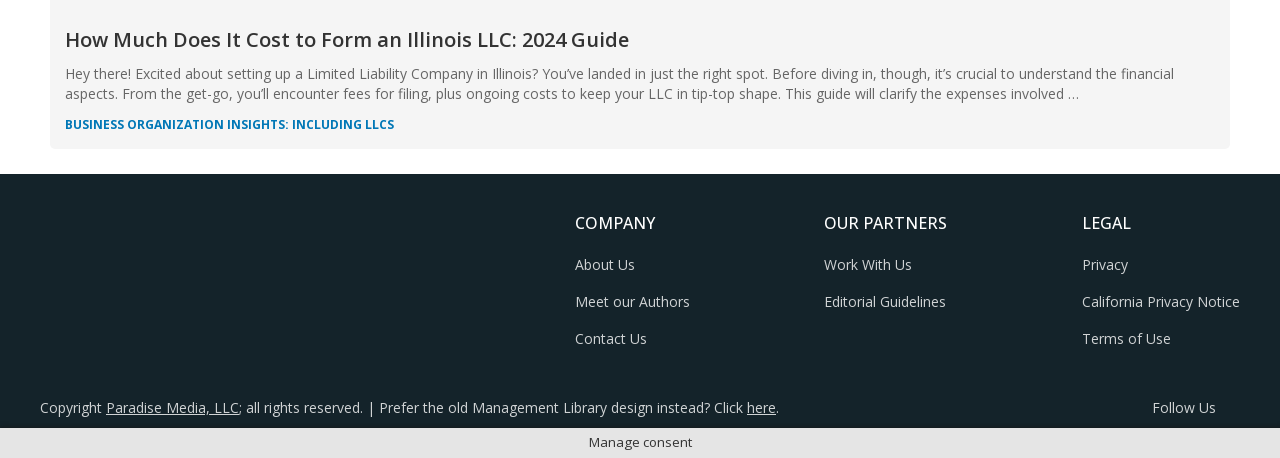What is the company name mentioned at the bottom of the webpage?
Please provide a comprehensive answer to the question based on the webpage screenshot.

The company name is mentioned in the copyright section at the bottom of the webpage, along with the year and a link to the company's website.